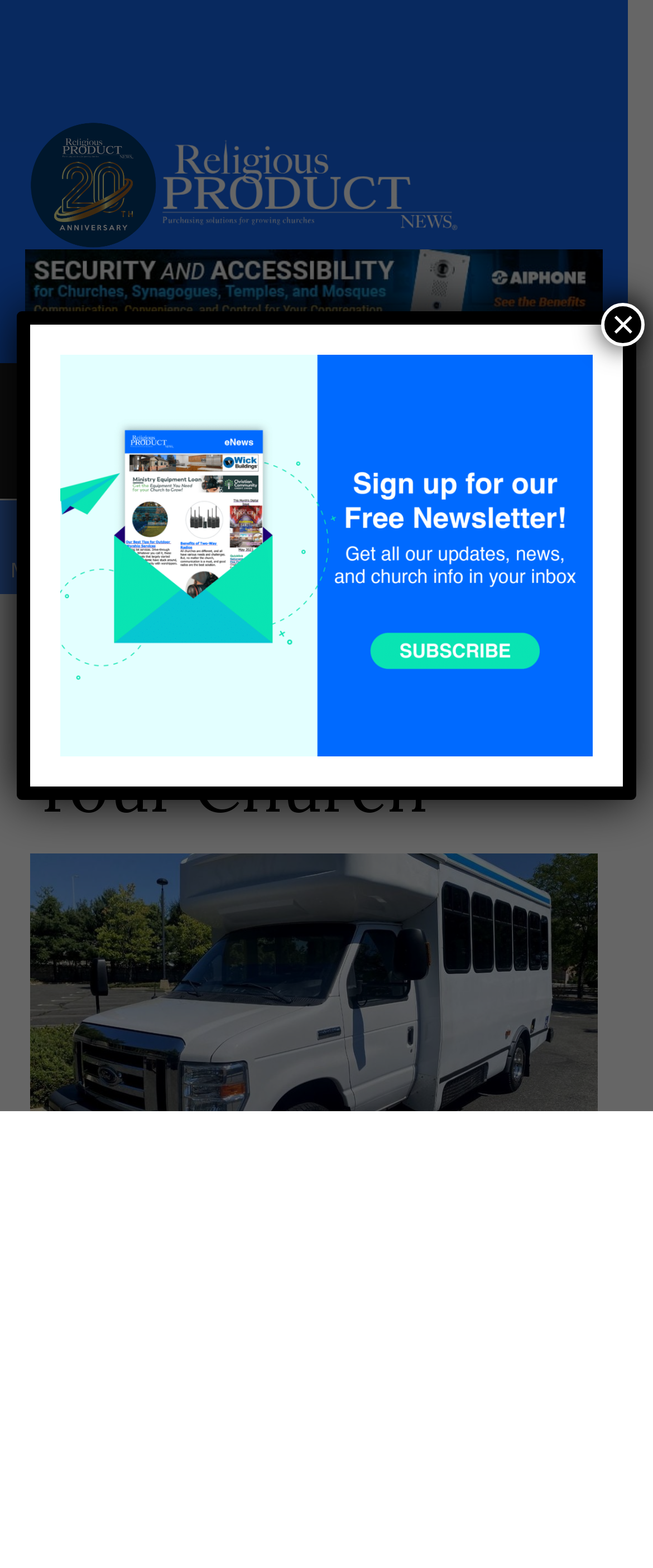What is the main topic of this webpage?
Look at the image and answer with only one word or phrase.

Church vehicles